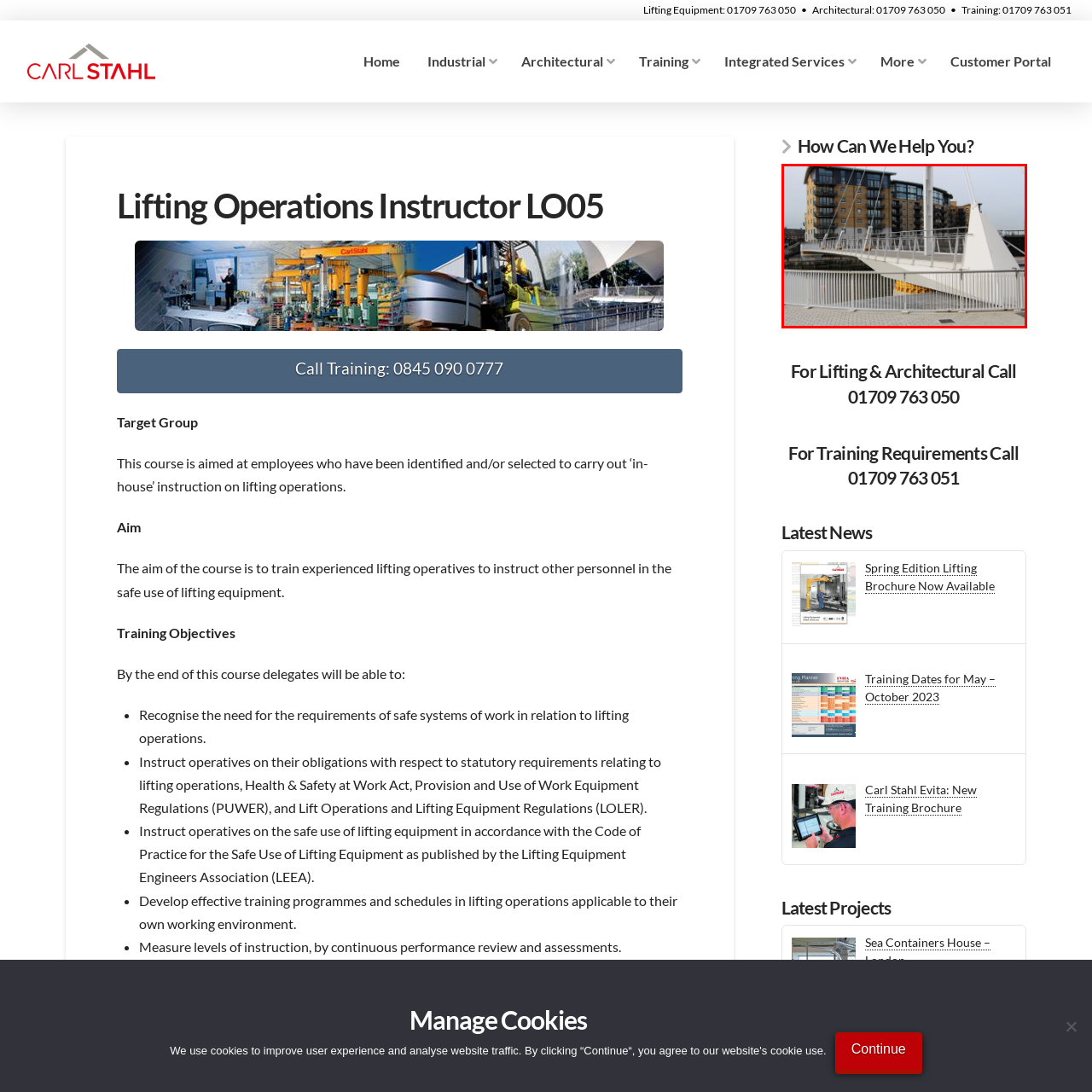What is supporting the raised walkway of the bridge? Observe the image within the red bounding box and give a one-word or short-phrase answer.

Thin cables